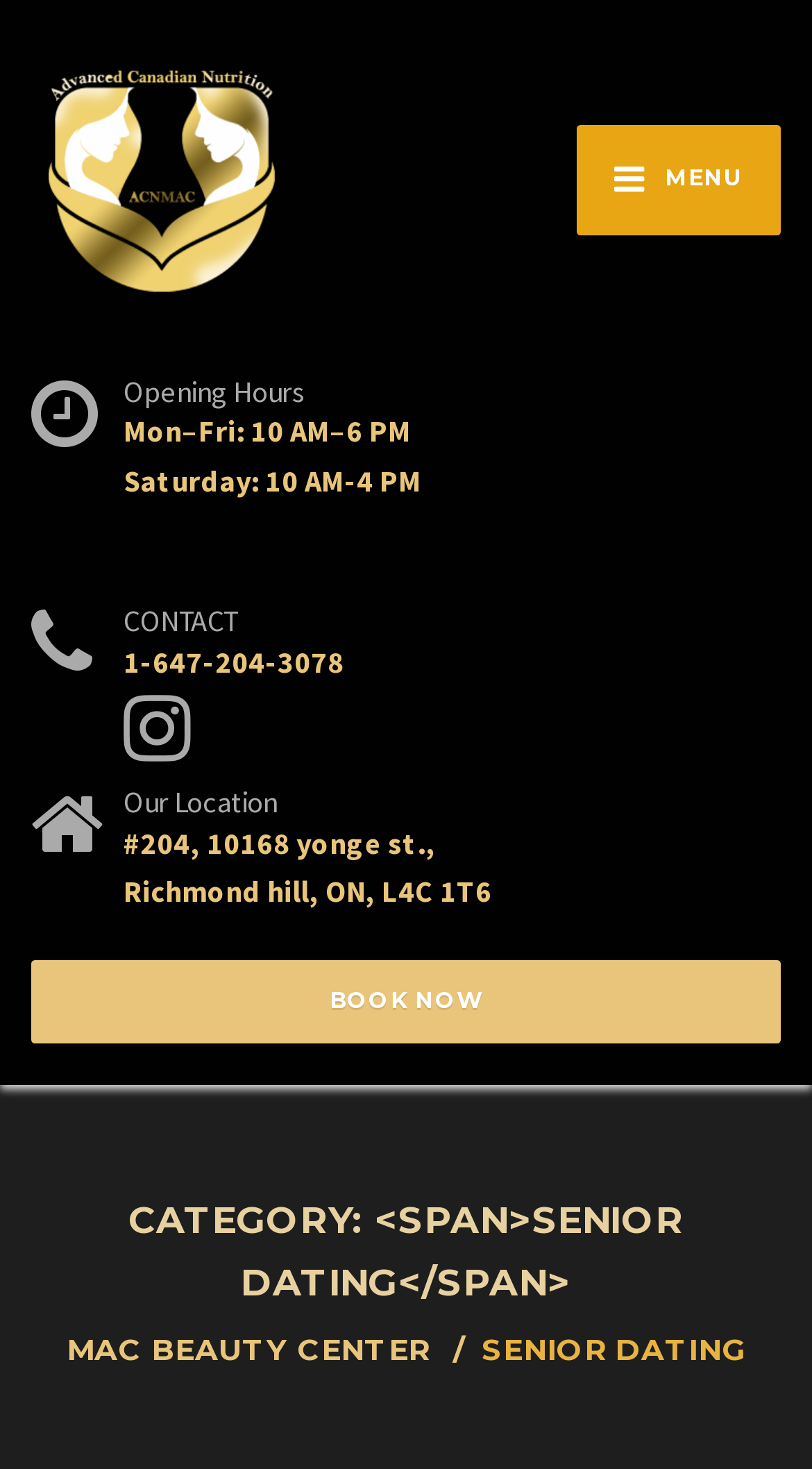Respond to the question with just a single word or phrase: 
What is the button on the top right corner?

MENU